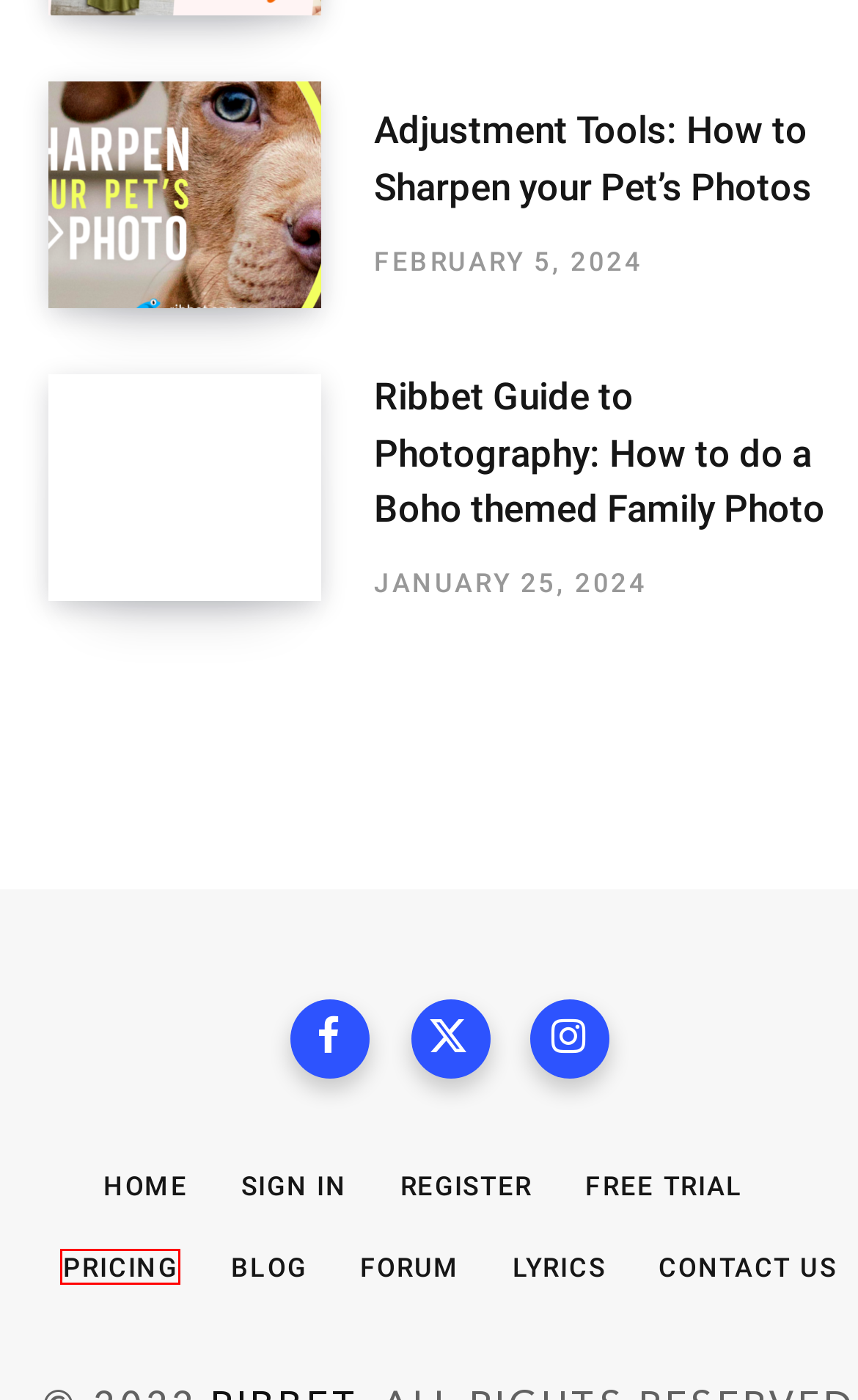With the provided webpage screenshot containing a red bounding box around a UI element, determine which description best matches the new webpage that appears after clicking the selected element. The choices are:
A. Ribbet.com - Contact Us
B. Ribbet: Log in
C. Ribbet | Register for an account
D. Ribbet Fly – Ribbet Blog
E. Ribbet | Pricing
F. Help – Ribbet Blog
G. Ribbet | Upgrade to Ribbet Premium
H. Ribbet Guide to Photography: How to do a Boho themed Family Photo – Ribbet Blog

E